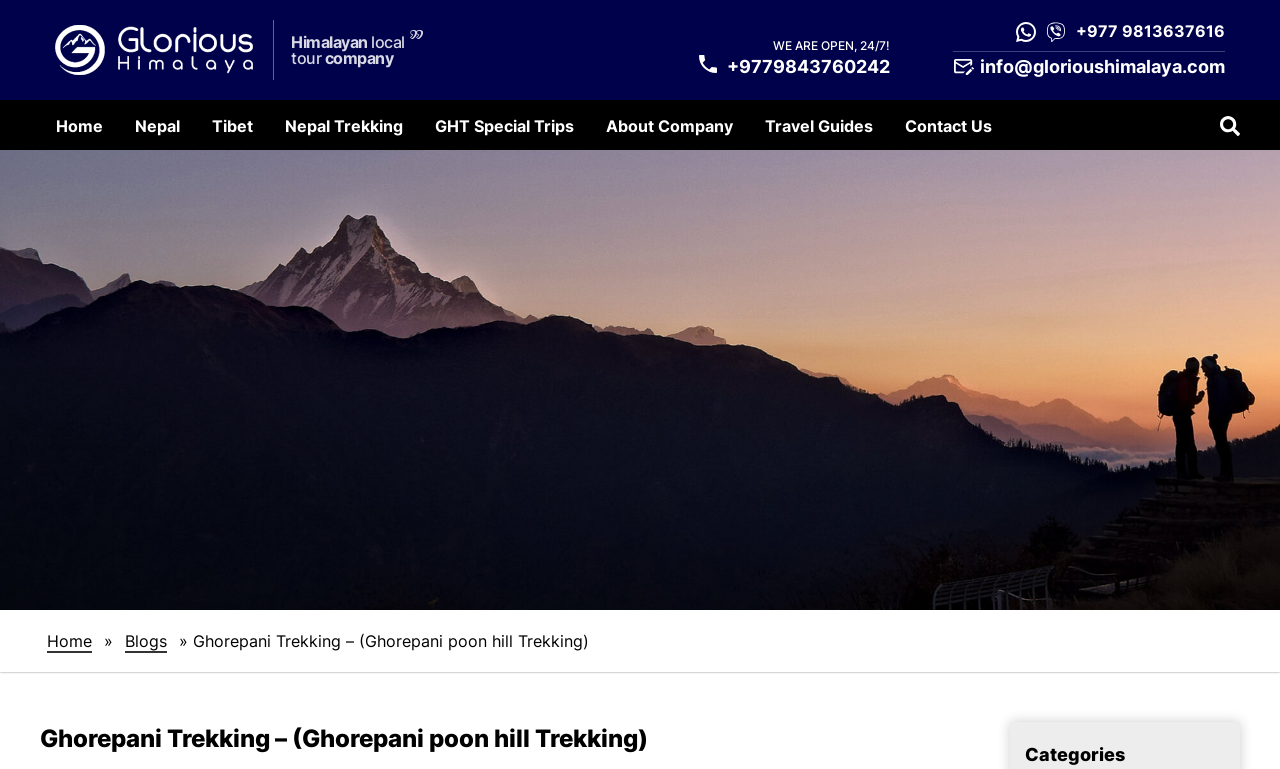Please identify the bounding box coordinates of the element that needs to be clicked to perform the following instruction: "Click the Home link".

None